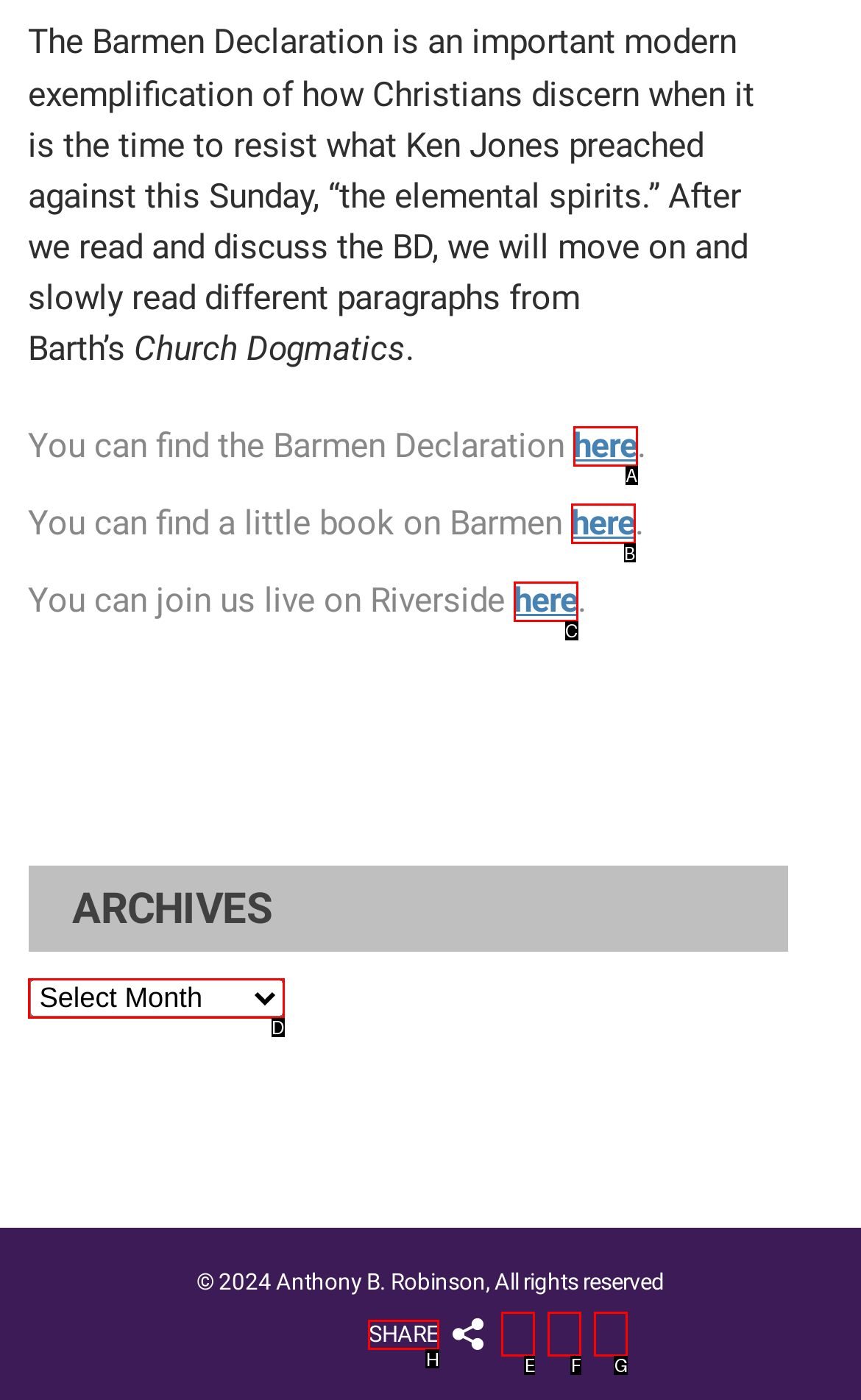Select the UI element that should be clicked to execute the following task: click the SHARE button
Provide the letter of the correct choice from the given options.

H